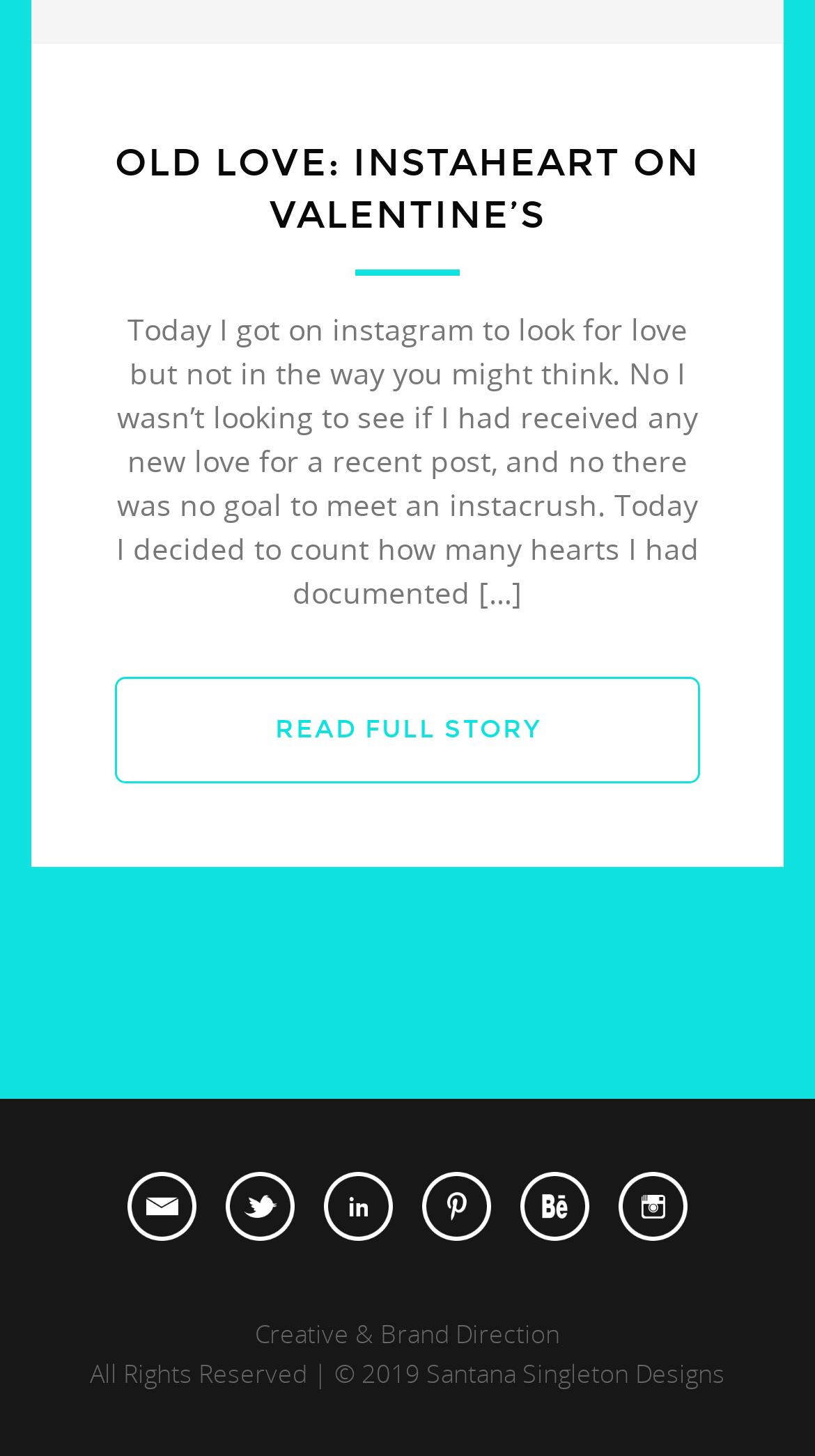From the webpage screenshot, predict the bounding box of the UI element that matches this description: "alt="Santana Singleton"".

[0.515, 0.812, 0.605, 0.84]